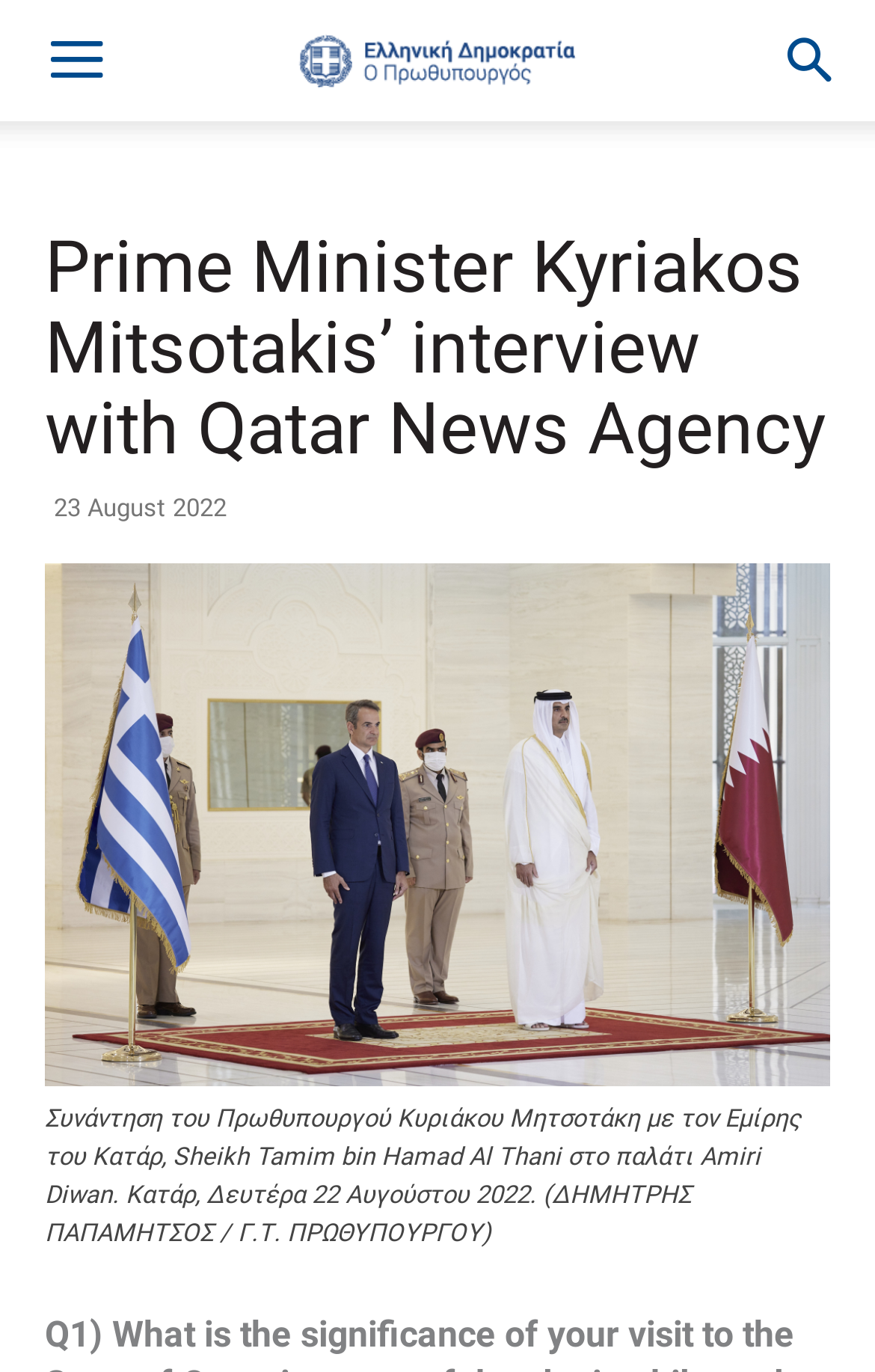Use a single word or phrase to answer the question:
Who is the Emir of Qatar in the meeting?

Sheikh Tamim bin Hamad Al Thani